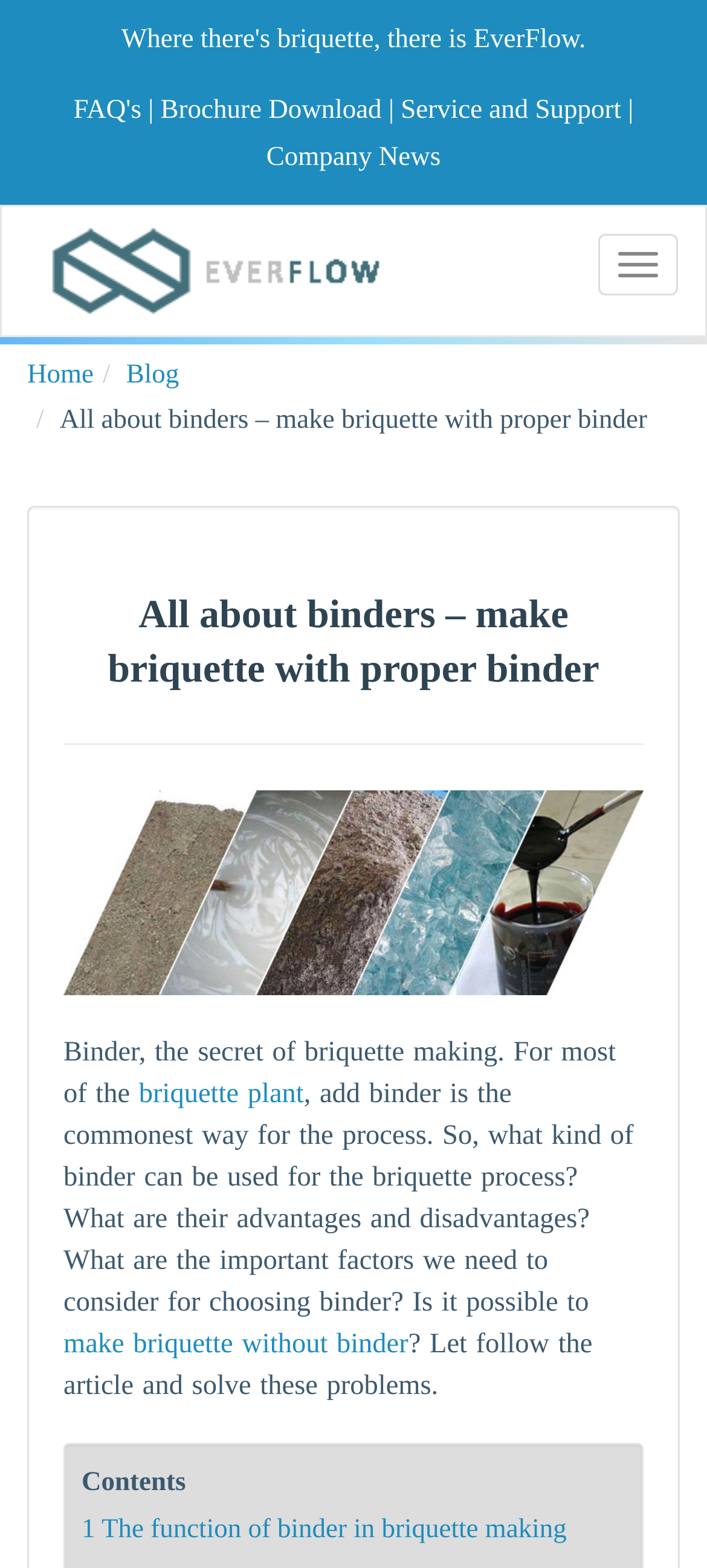Locate the heading on the webpage and return its text.

All about binders – make briquette with proper binder